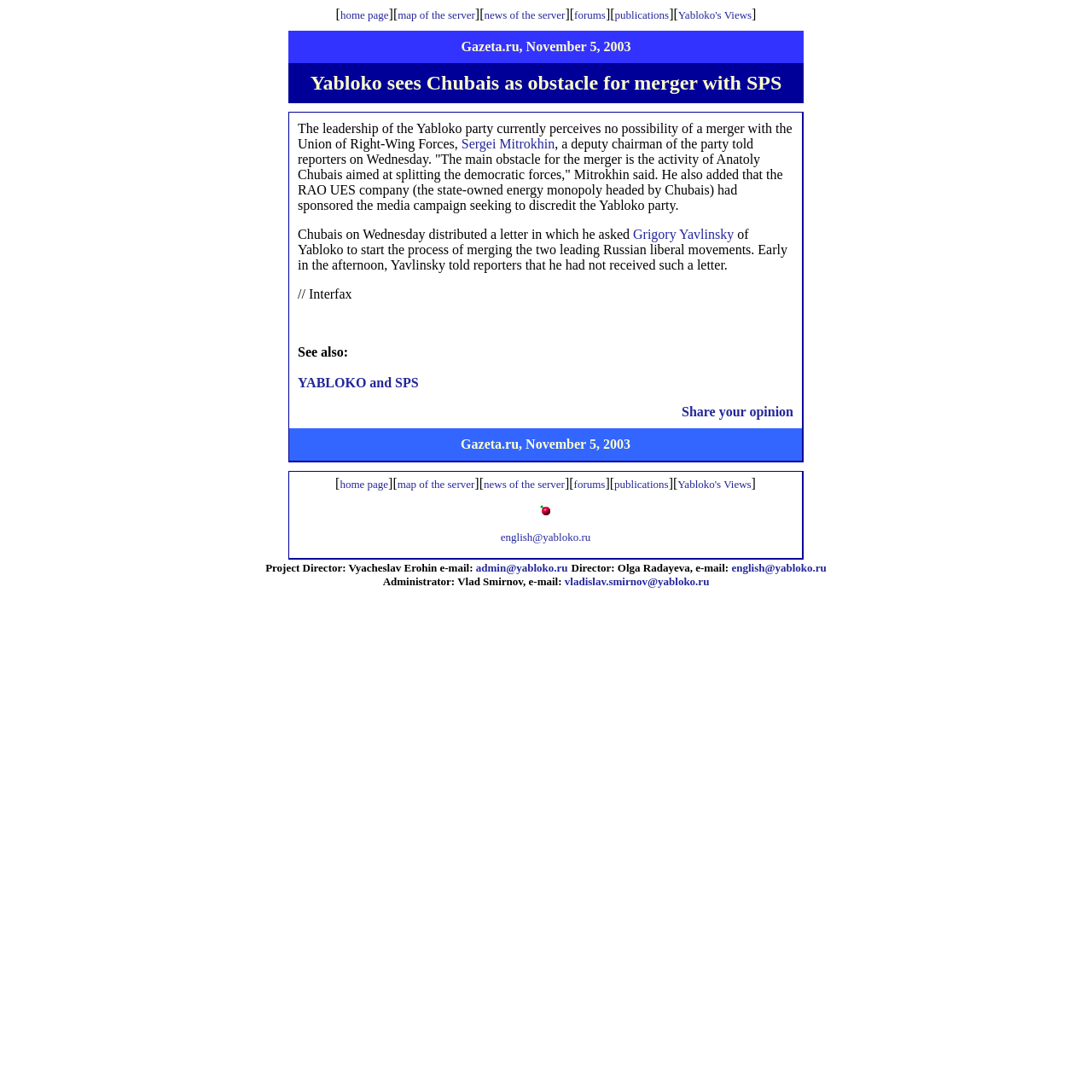Please locate the bounding box coordinates of the element's region that needs to be clicked to follow the instruction: "Visit ClickFunnels 2.0 For Contractors". The bounding box coordinates should be provided as four float numbers between 0 and 1, i.e., [left, top, right, bottom].

None